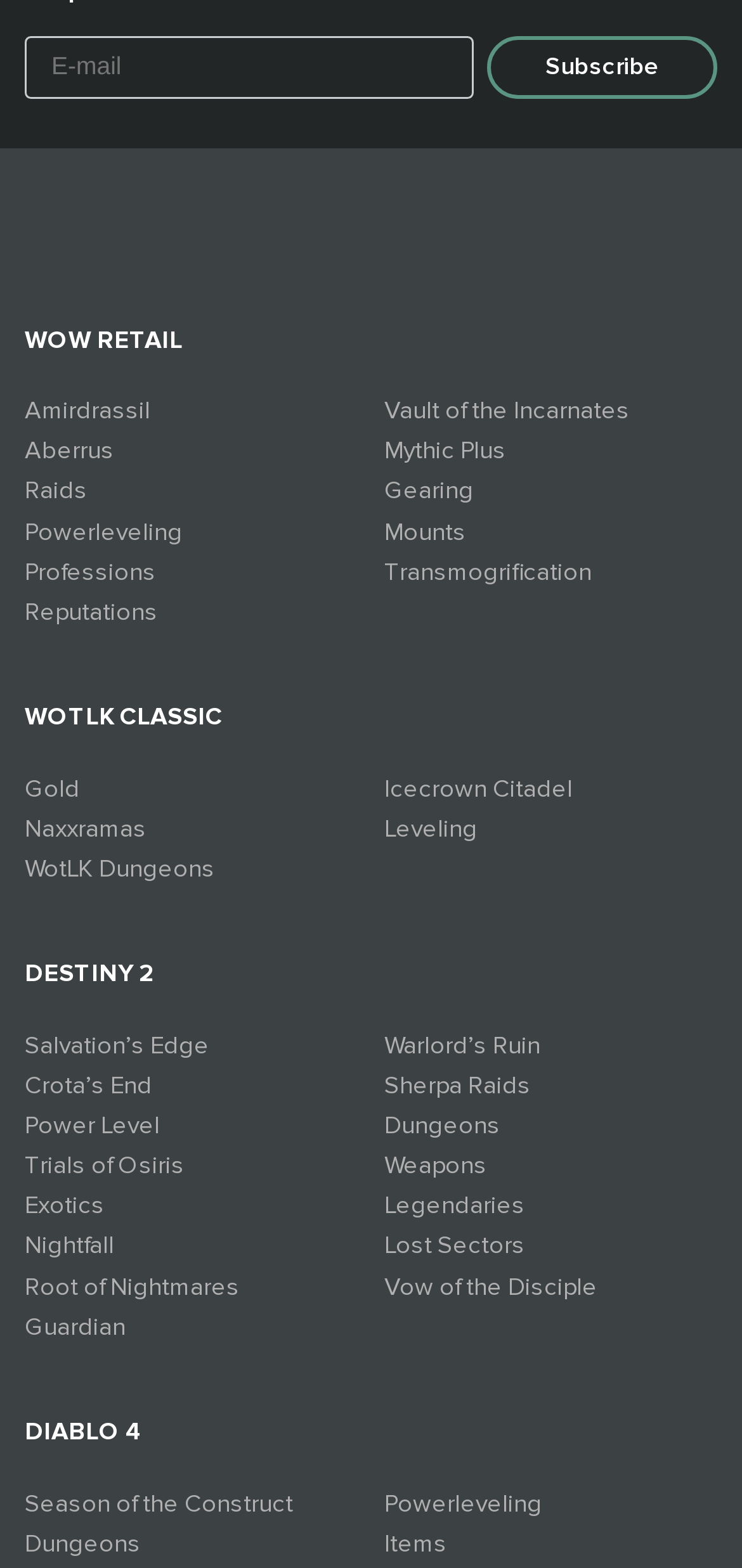Answer the question in one word or a short phrase:
What is the purpose of the textbox?

E-mail